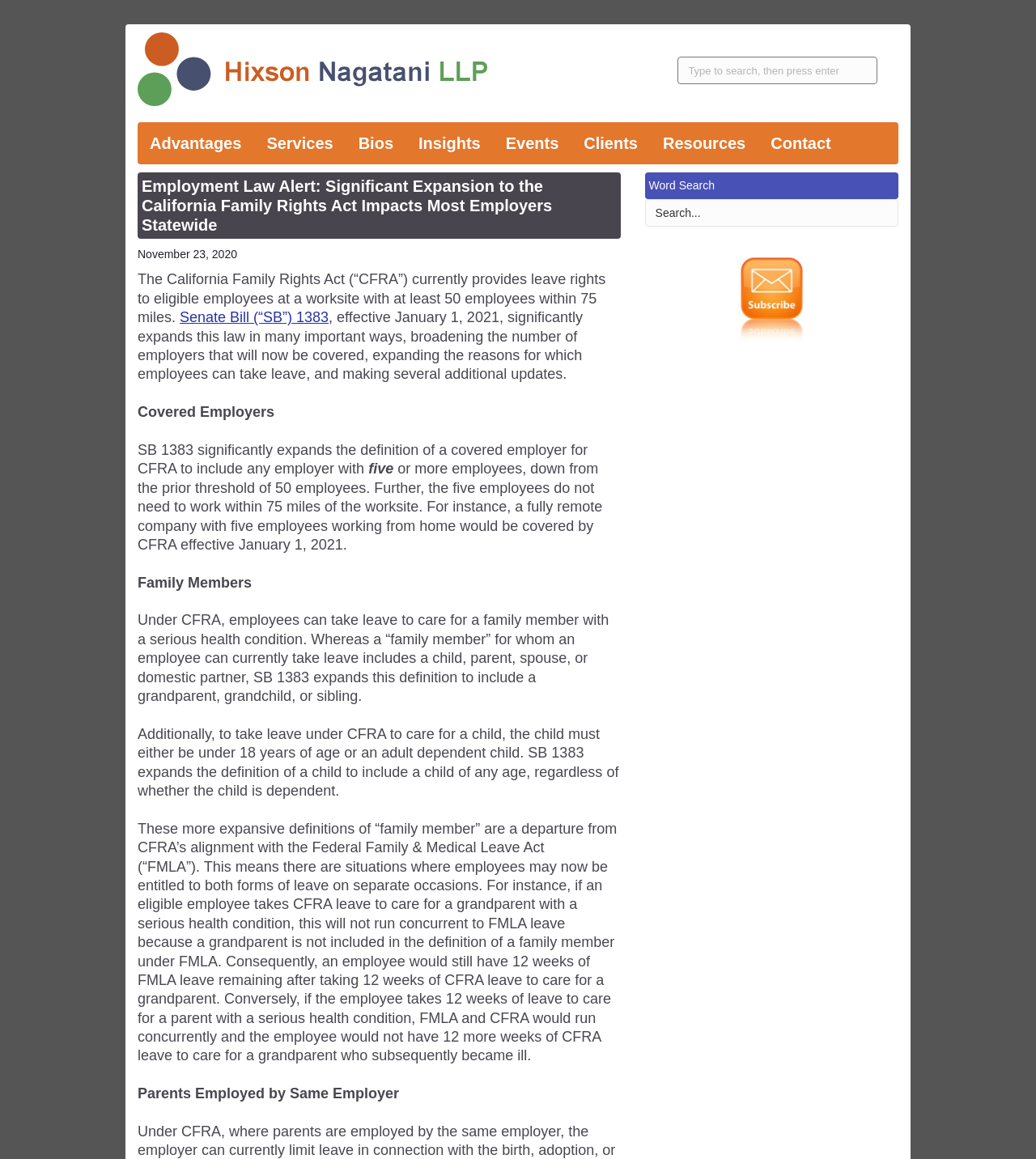Ascertain the bounding box coordinates for the UI element detailed here: "Bios". The coordinates should be provided as [left, top, right, bottom] with each value being a float between 0 and 1.

[0.334, 0.106, 0.391, 0.142]